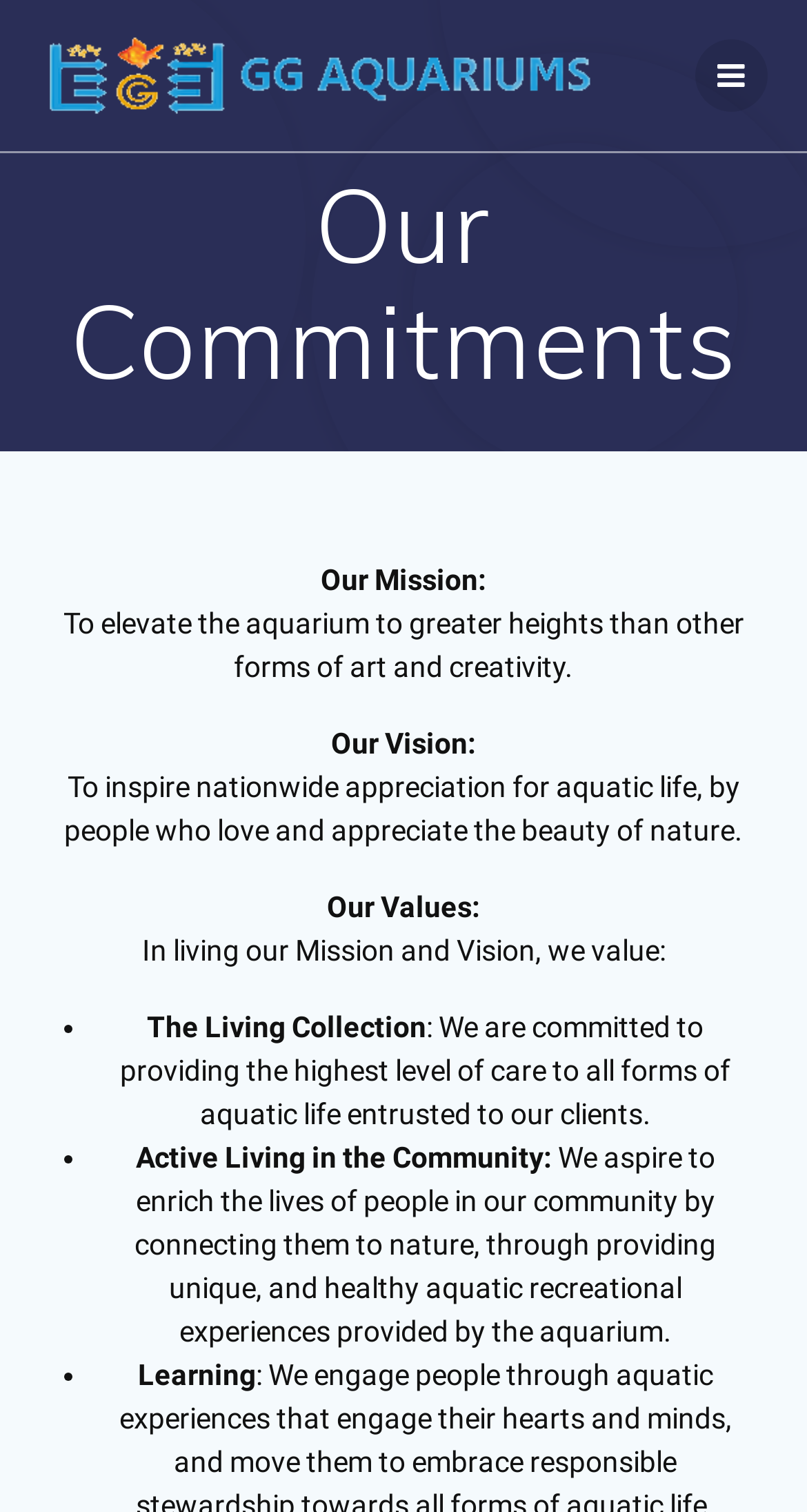Generate an in-depth caption that captures all aspects of the webpage.

The webpage is about GG Aquariums' commitments, featuring a prominent link to the aquarium's name at the top left, accompanied by an image with the same name. On the top right, there is a small icon represented by a Unicode character. 

Below the top section, a large heading "Our Commitments" is centered. Underneath, there are three sections: "Our Mission", "Our Vision", and "Our Values". Each section has a bold title followed by a descriptive paragraph. 

The "Our Values" section is further divided into three bullet points, each starting with a bullet marker. The first bullet point is about "The Living Collection", the second is about "Active Living in the Community", and the third is about "Learning". Each bullet point has a brief description following the title.